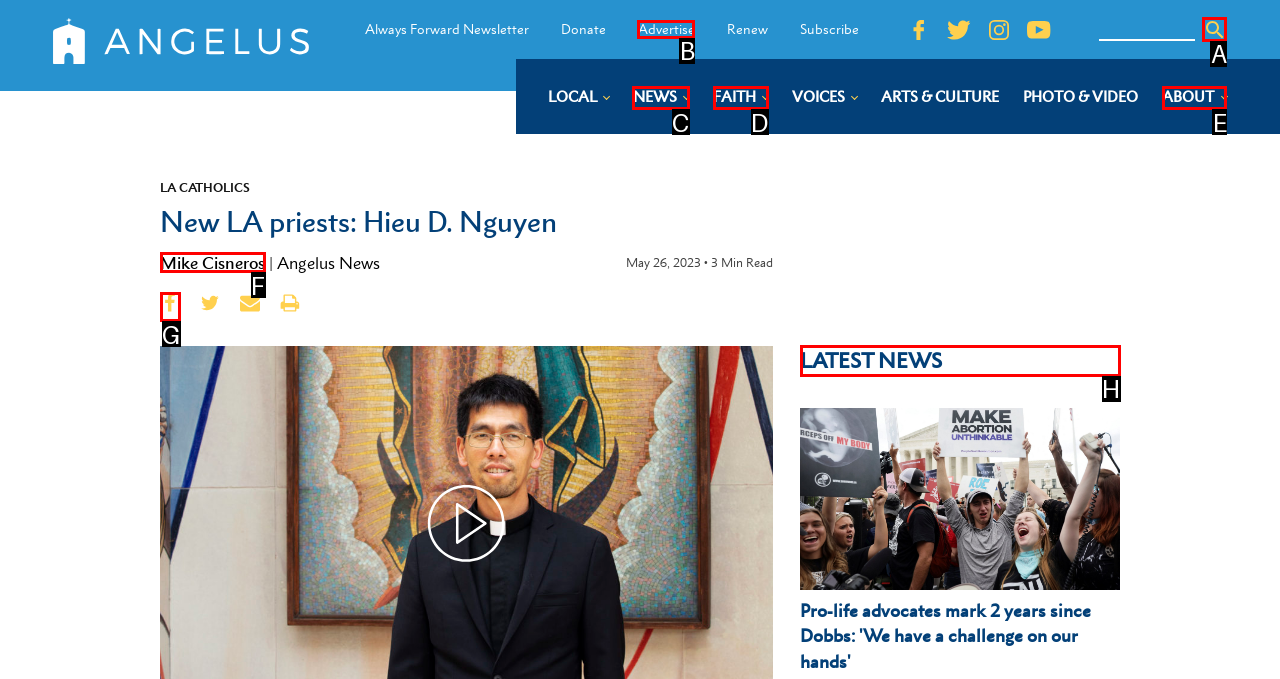Specify which HTML element I should click to complete this instruction: Check the latest news Answer with the letter of the relevant option.

H